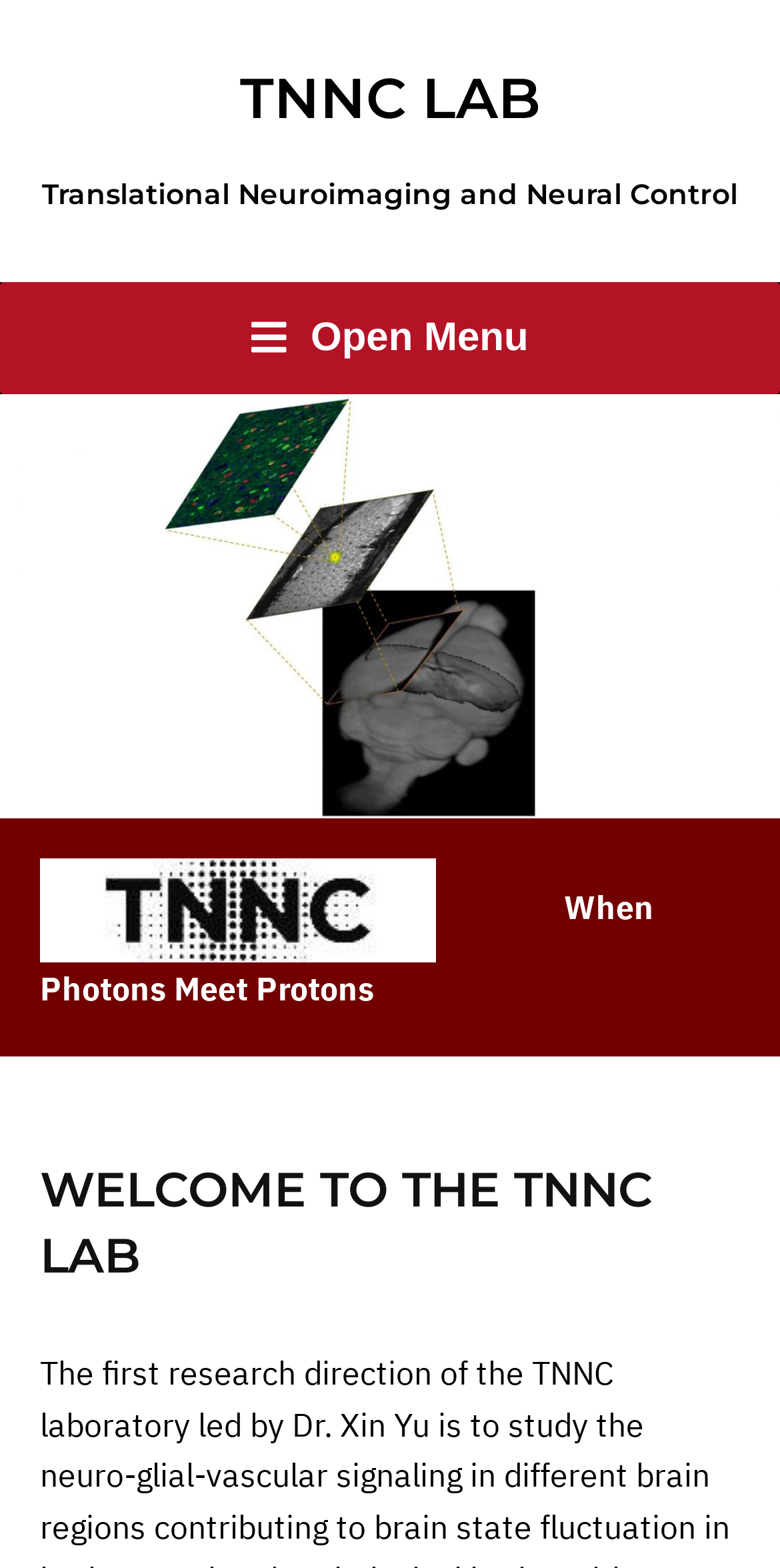Please find the bounding box for the UI component described as follows: "Open Menu Close Menu".

[0.0, 0.18, 1.0, 0.252]